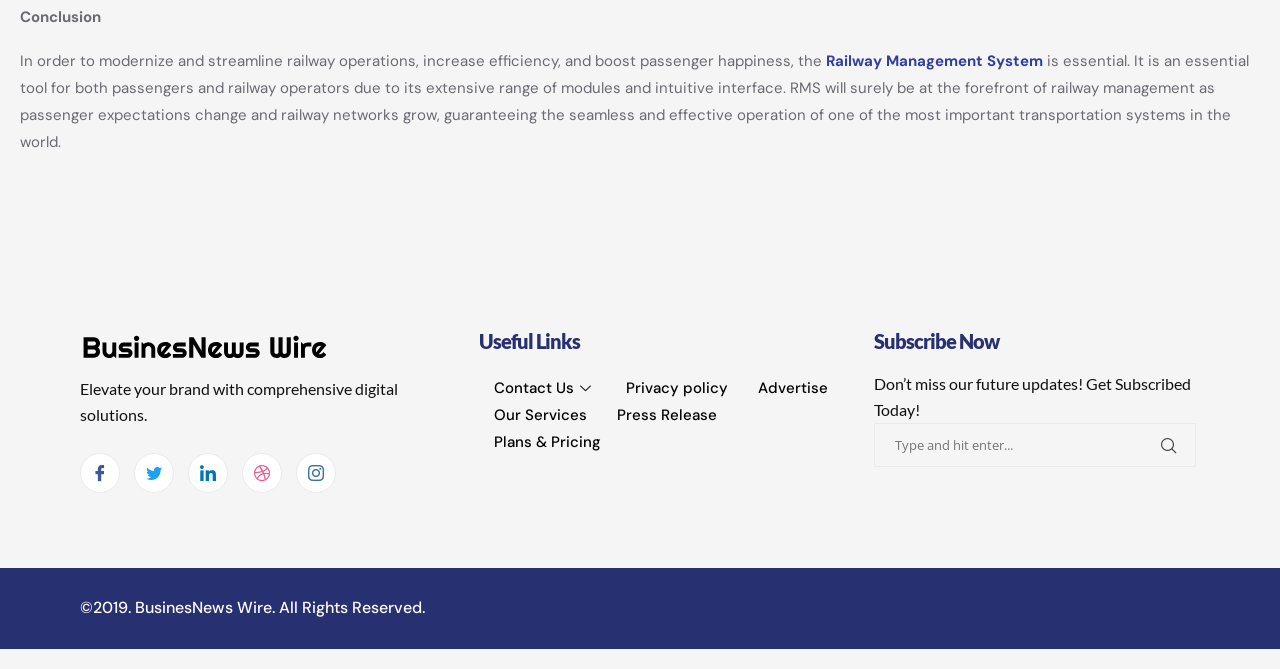Kindly determine the bounding box coordinates for the clickable area to achieve the given instruction: "Click Railway Management System".

[0.645, 0.076, 0.815, 0.106]